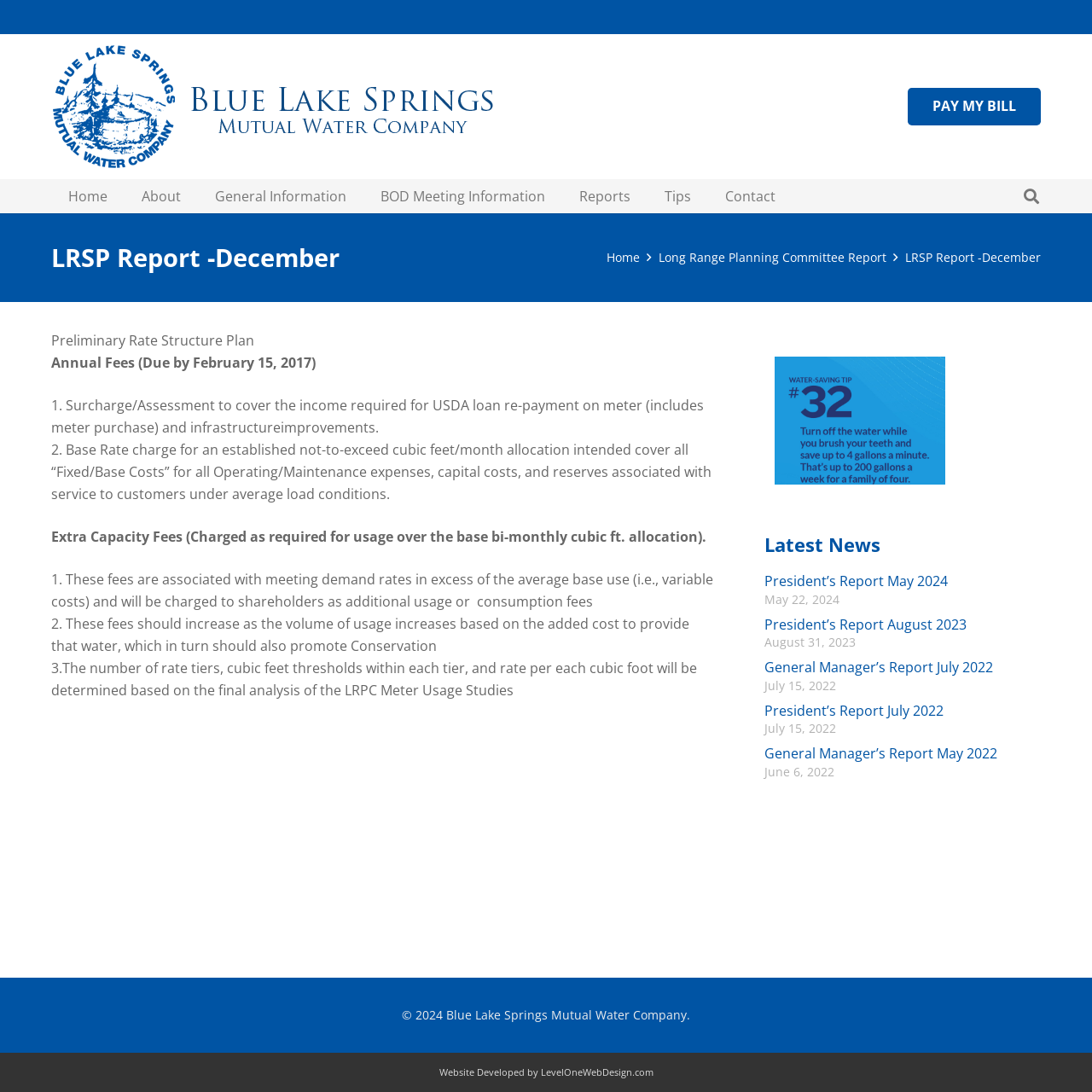Please provide a comprehensive answer to the question below using the information from the image: Who developed the website?

I found the answer by looking at the footer text which explicitly states 'Website Developed by LevelOneWebDesign.com'.